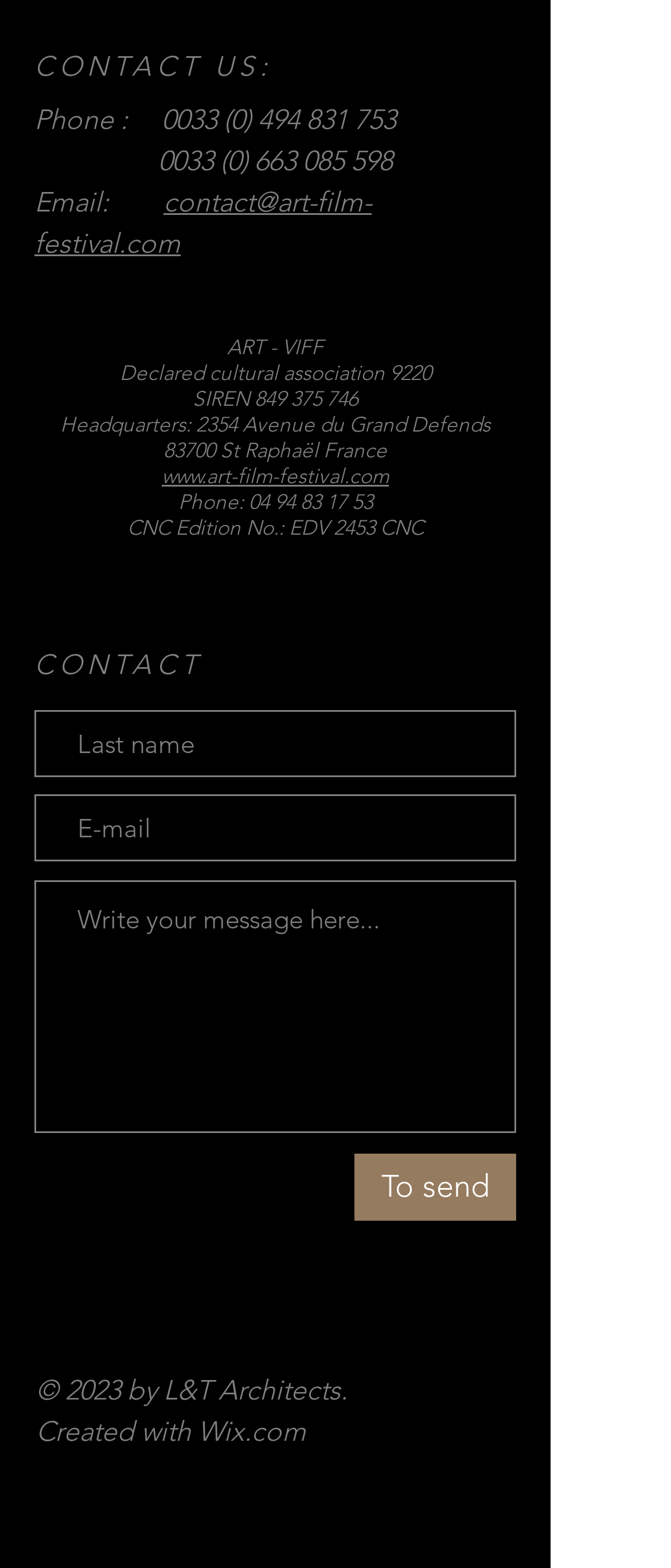Specify the bounding box coordinates of the region I need to click to perform the following instruction: "Click the link to ART - VIFF". The coordinates must be four float numbers in the range of 0 to 1, i.e., [left, top, right, bottom].

[0.338, 0.212, 0.482, 0.229]